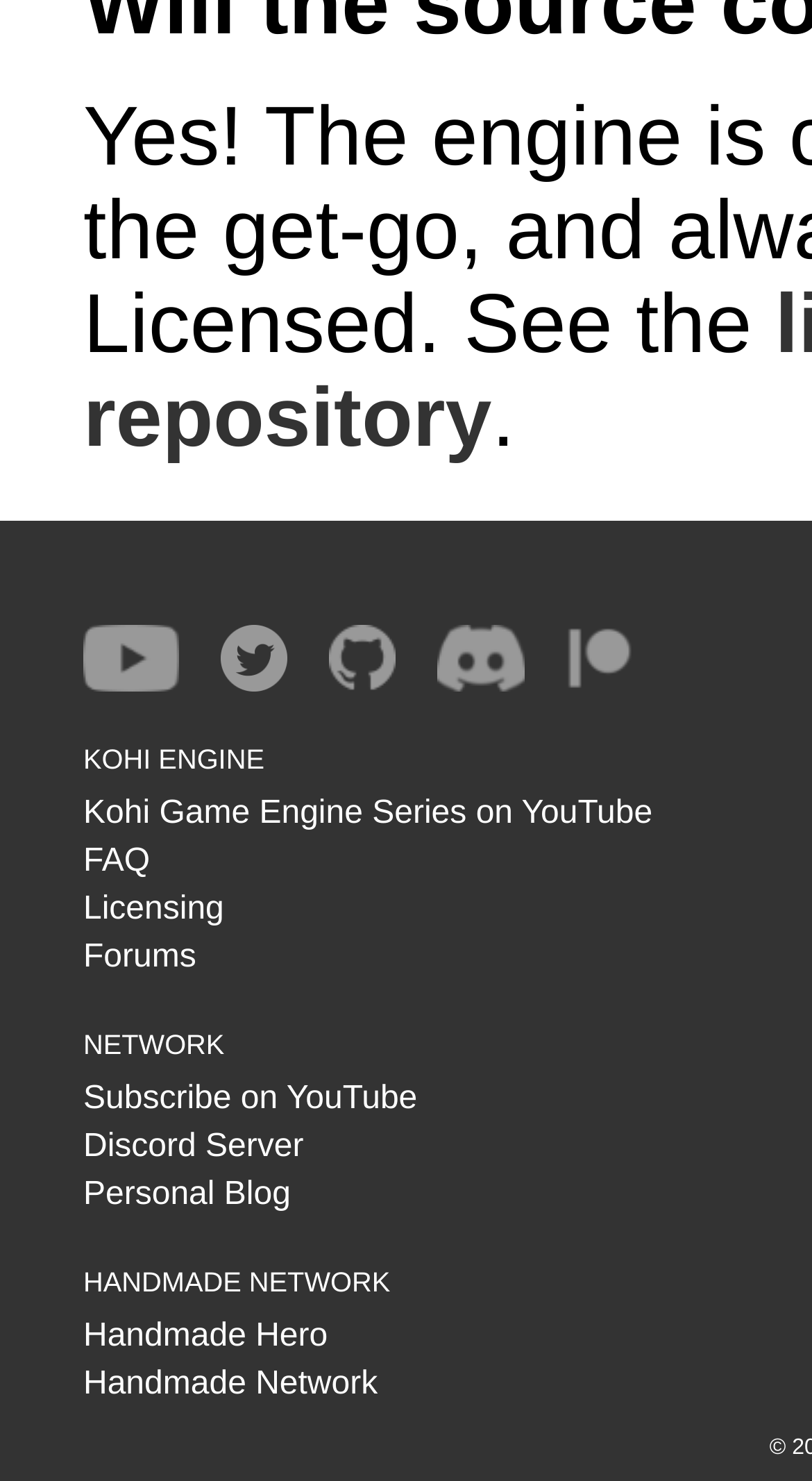Predict the bounding box coordinates of the area that should be clicked to accomplish the following instruction: "Subscribe to the YouTube channel". The bounding box coordinates should consist of four float numbers between 0 and 1, i.e., [left, top, right, bottom].

[0.103, 0.73, 0.514, 0.754]